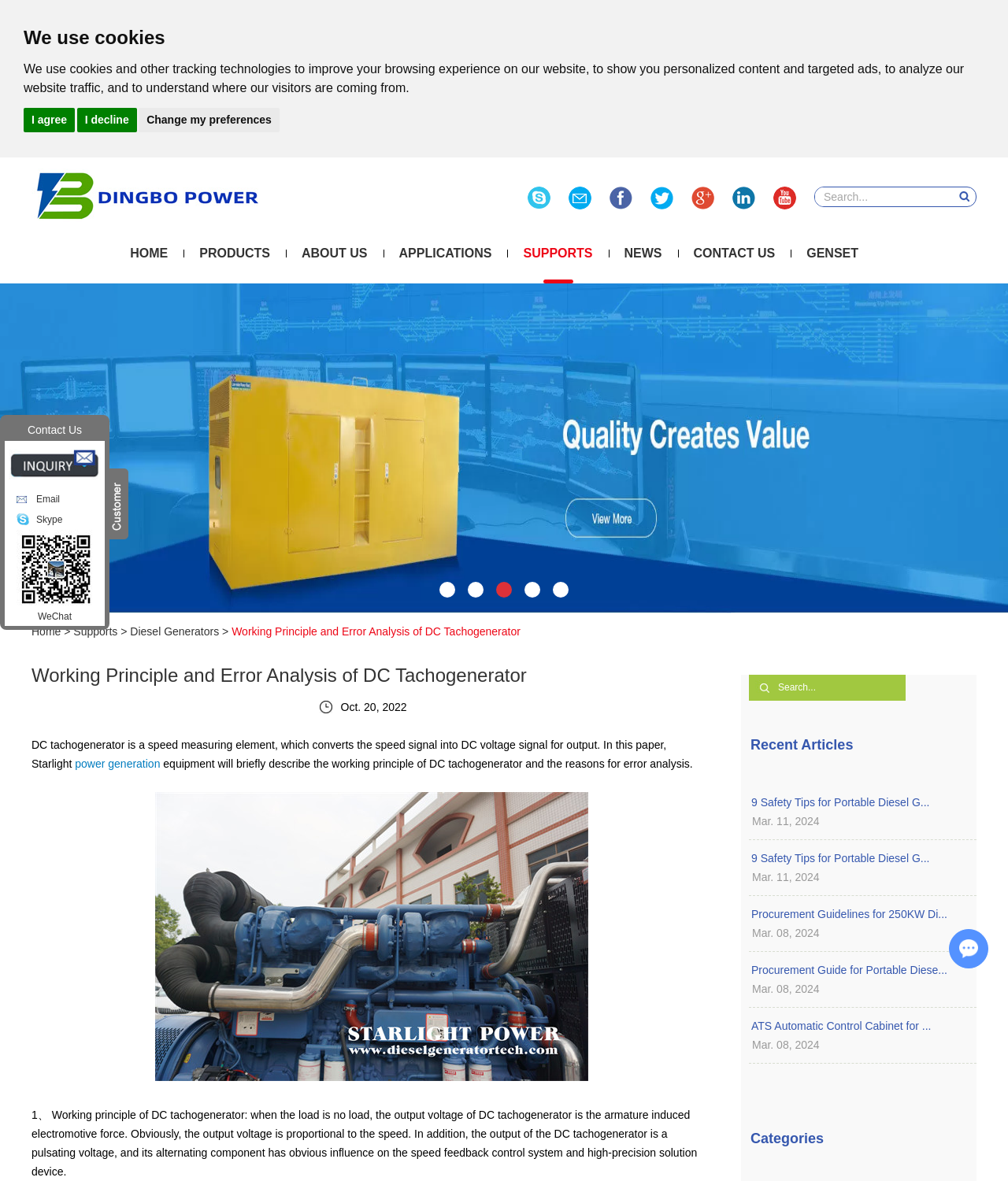Answer the following query concisely with a single word or phrase:
What is the date of the article 'Working Principle and Error Analysis of DC Tachogenerator'?

Oct. 20, 2022